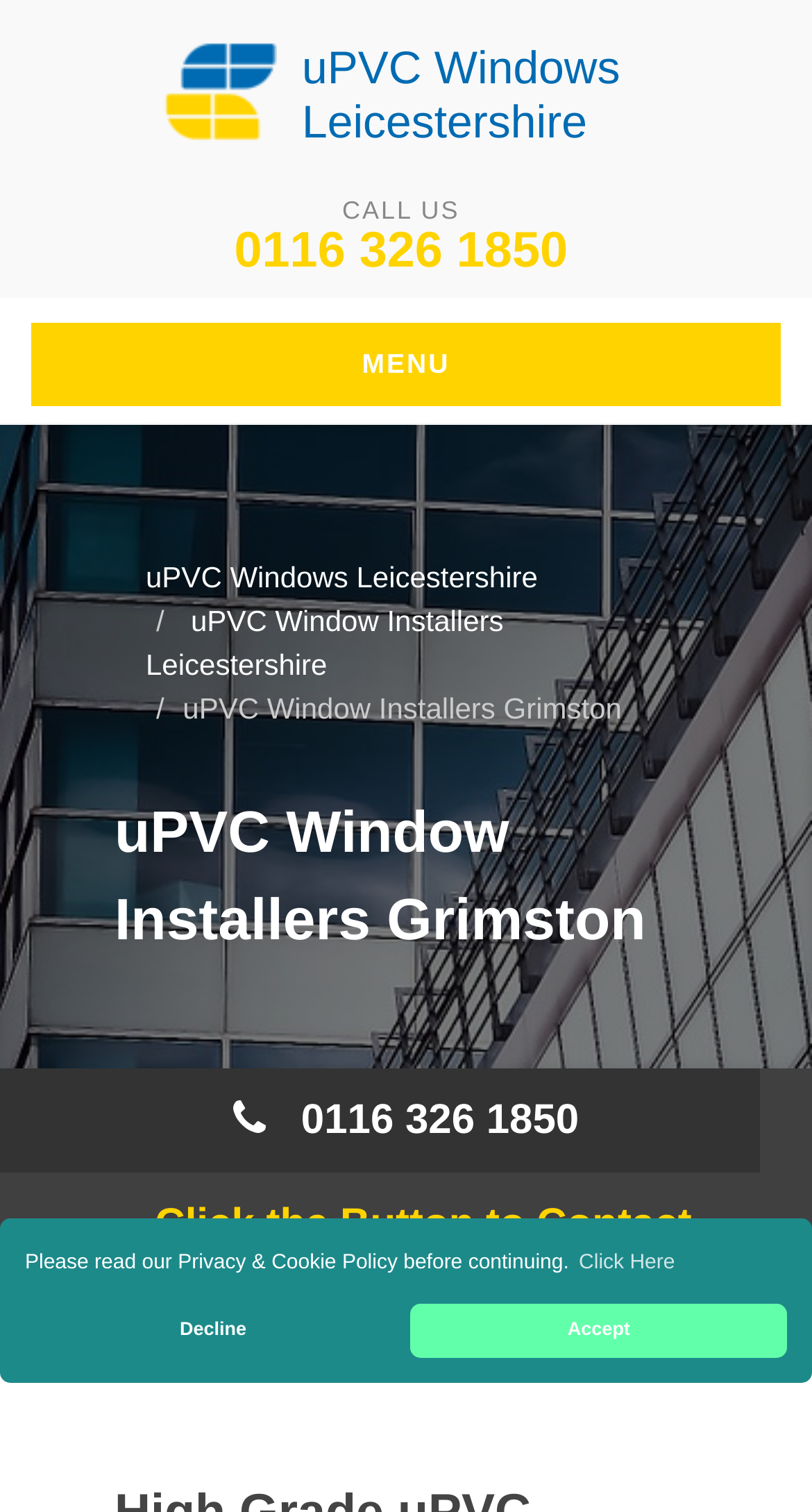Please find the bounding box for the UI element described by: "Accept".

[0.506, 0.862, 0.969, 0.898]